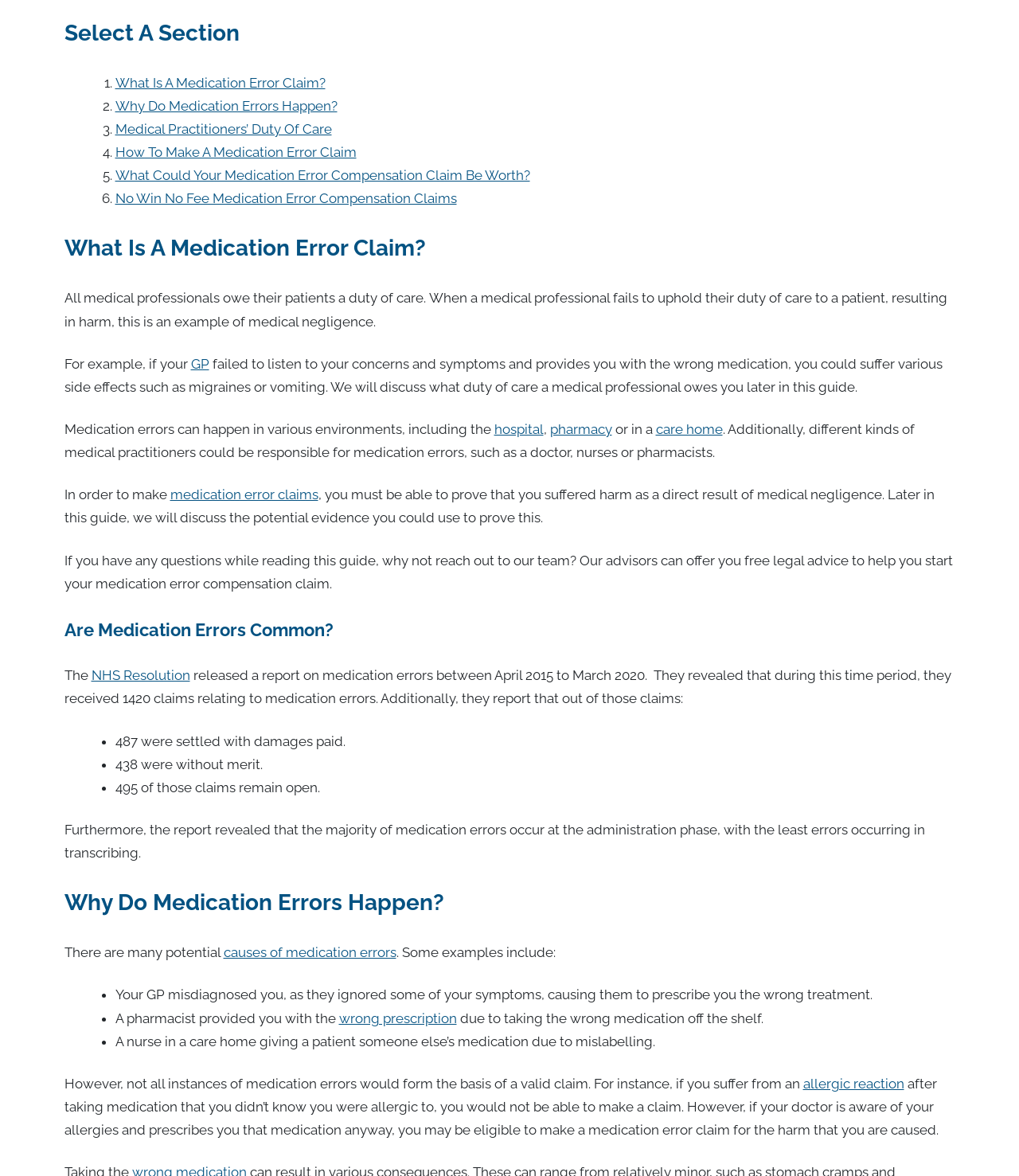Where can medication errors happen?
Please describe in detail the information shown in the image to answer the question.

The webpage mentions that medication errors can happen in various environments, including hospitals, pharmacies, and care homes, and can be caused by different kinds of medical practitioners, such as doctors, nurses, or pharmacists.